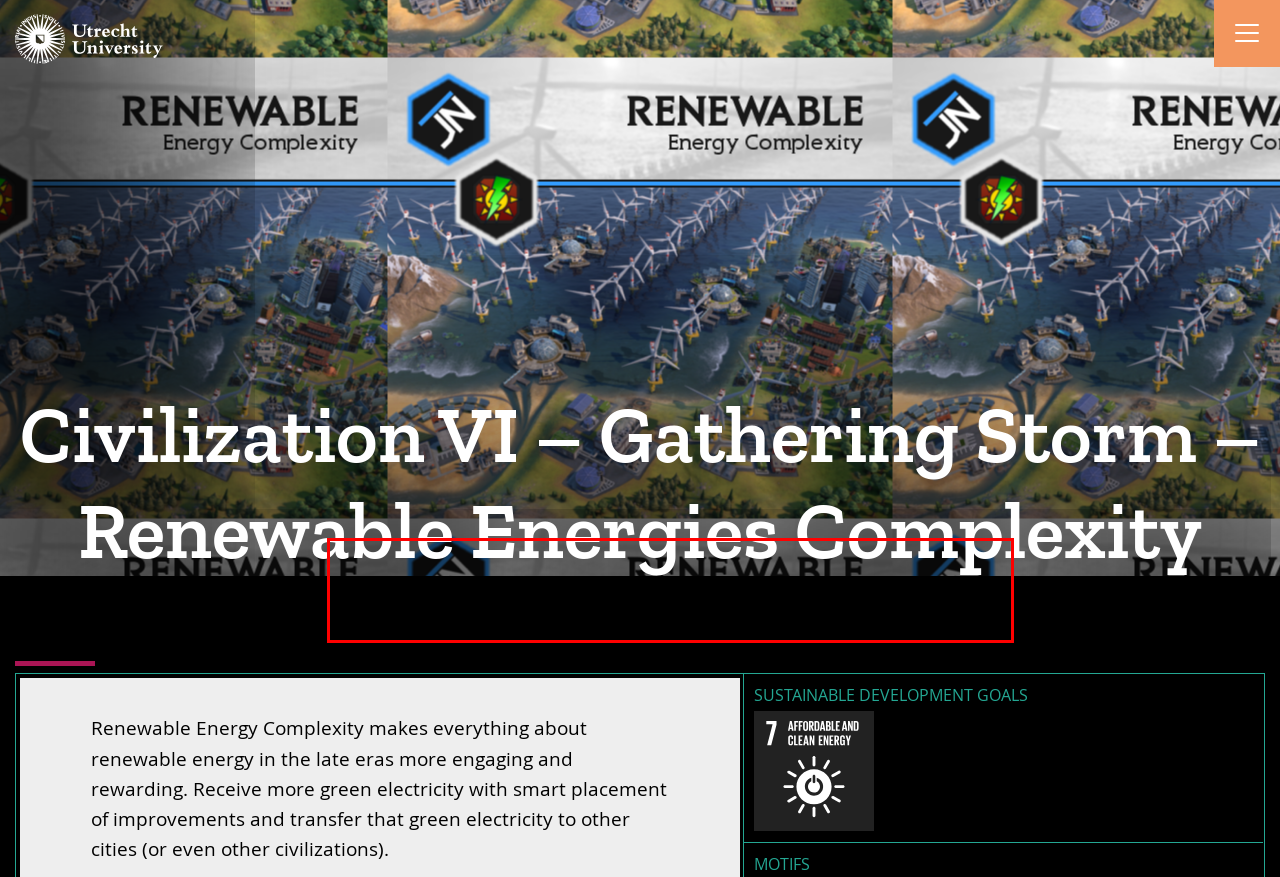You have been given a screenshot of a webpage, where a red bounding box surrounds a UI element. Identify the best matching webpage description for the page that loads after the element in the bounding box is clicked. Options include:
A. References – Green Media Mediography
B. Stefan Werning – Green Media Mediography
C. 07 | Affordable and Clean Energy – Green Media Mediography
D. Media objects – Green Media Mediography
E. For Contributors – Green Media Mediography
F. Green Media Studies | Universiteit Utrecht | Green Media @ UU
G. Log In ‹ Green Media Mediography — WordPress
H. Green Media Mediography – Utrecht University

D